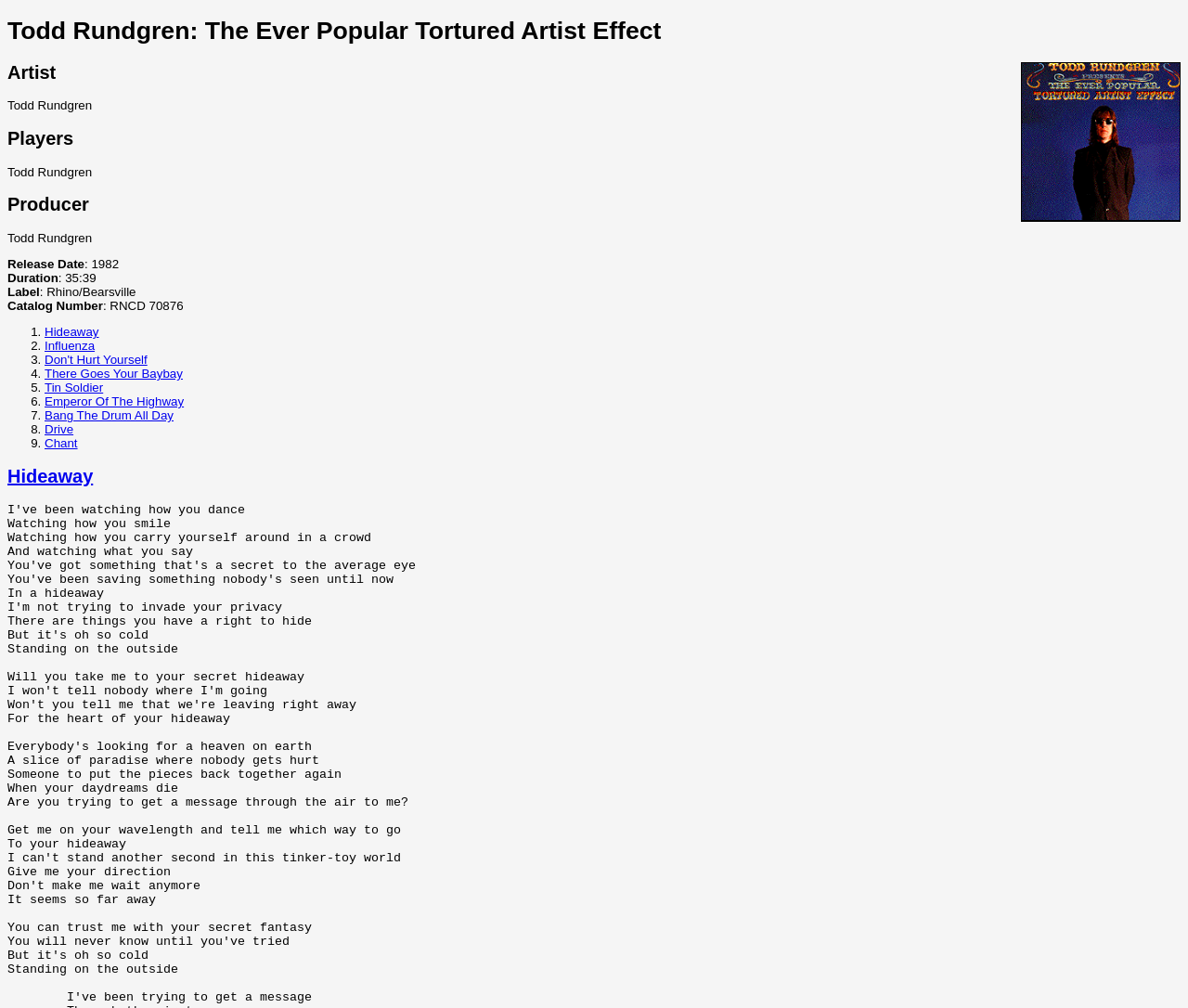What is the artist's name?
Based on the screenshot, provide your answer in one word or phrase.

Todd Rundgren